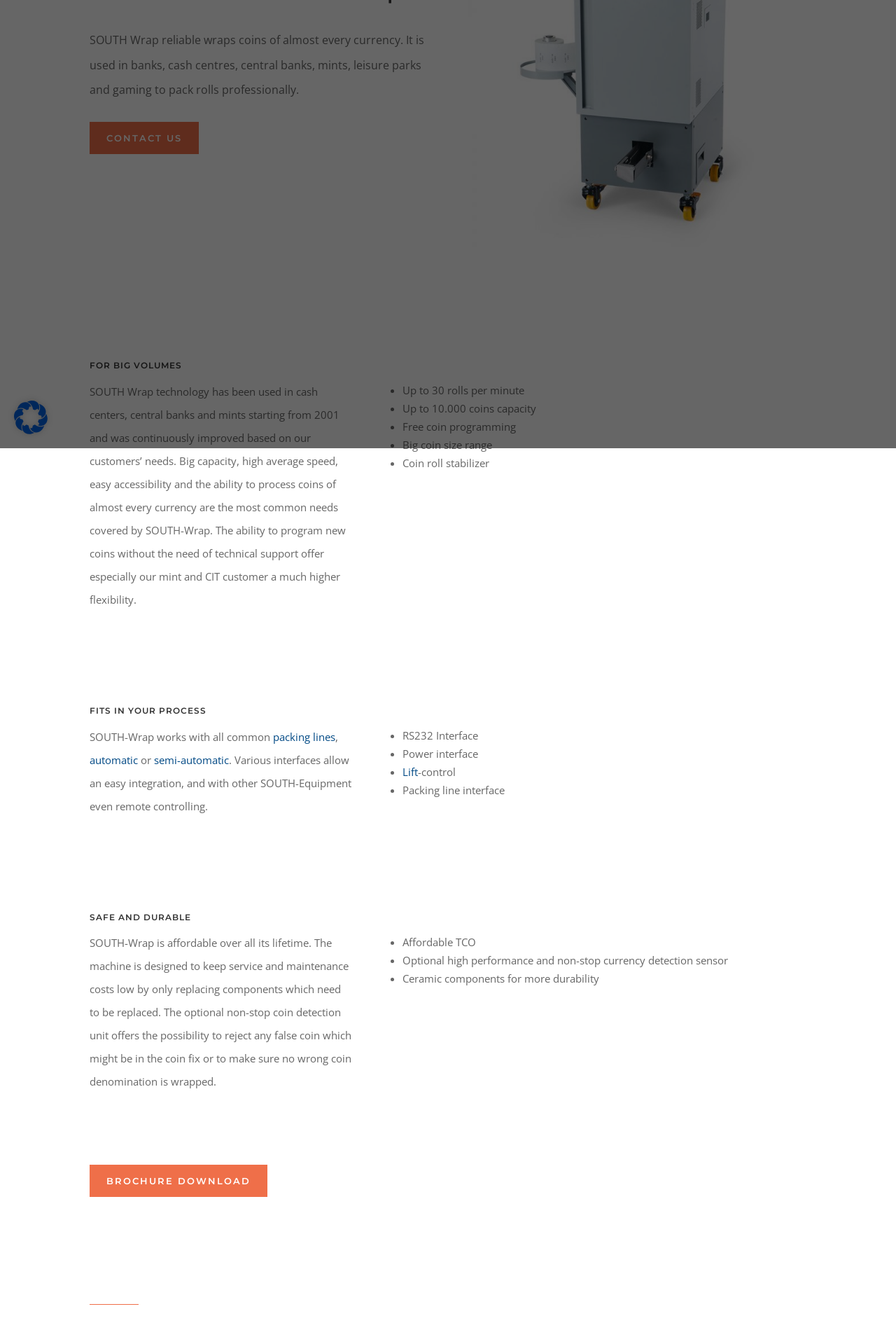Please determine the bounding box coordinates, formatted as (top-left x, top-left y, bottom-right x, bottom-right y), with all values as floating point numbers between 0 and 1. Identify the bounding box of the region described as: packing lines

[0.305, 0.548, 0.374, 0.559]